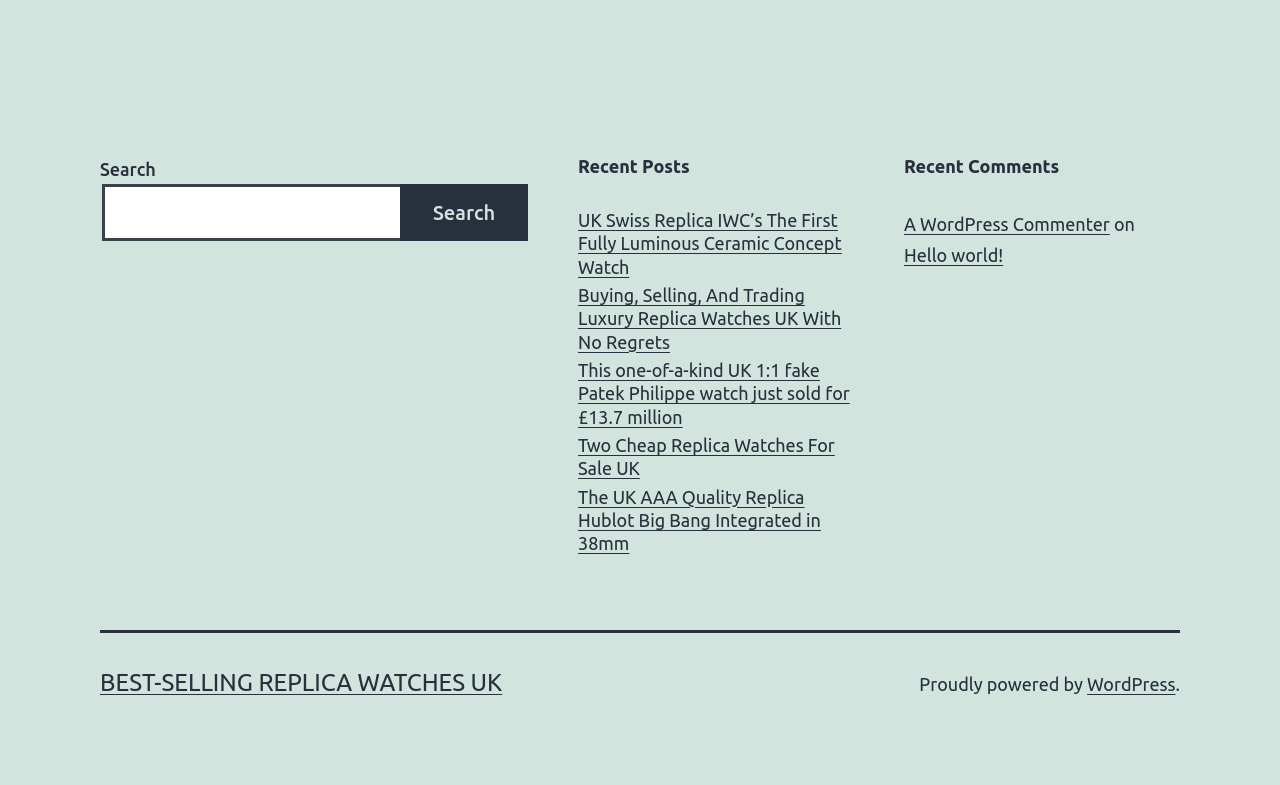Where is the search function located?
Craft a detailed and extensive response to the question.

The search function is located at the top left of the webpage, with a search box and a button labeled 'Search'.